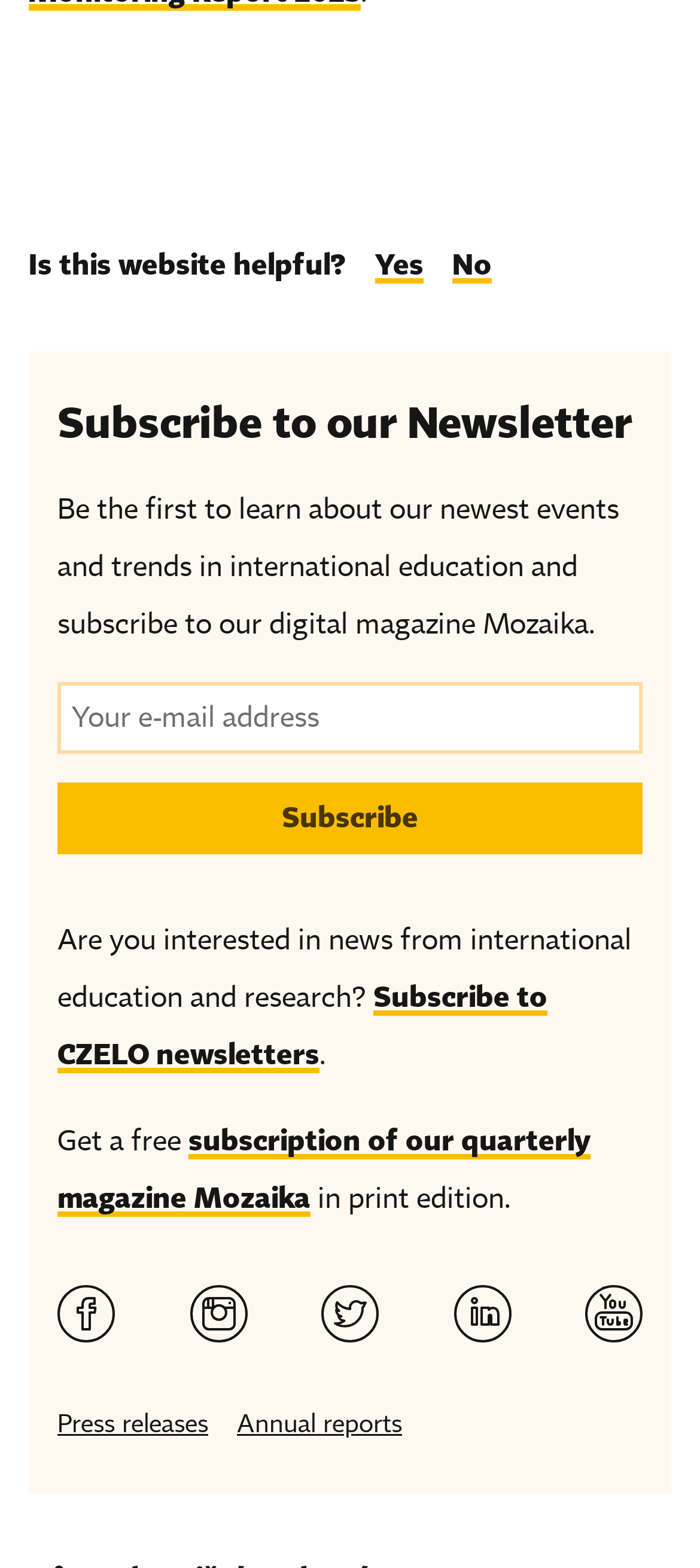Please specify the bounding box coordinates in the format (top-left x, top-left y, bottom-right x, bottom-right y), with values ranging from 0 to 1. Identify the bounding box for the UI component described as follows: name="EMAIL" placeholder="Your e-mail address"

[0.082, 0.435, 0.918, 0.481]